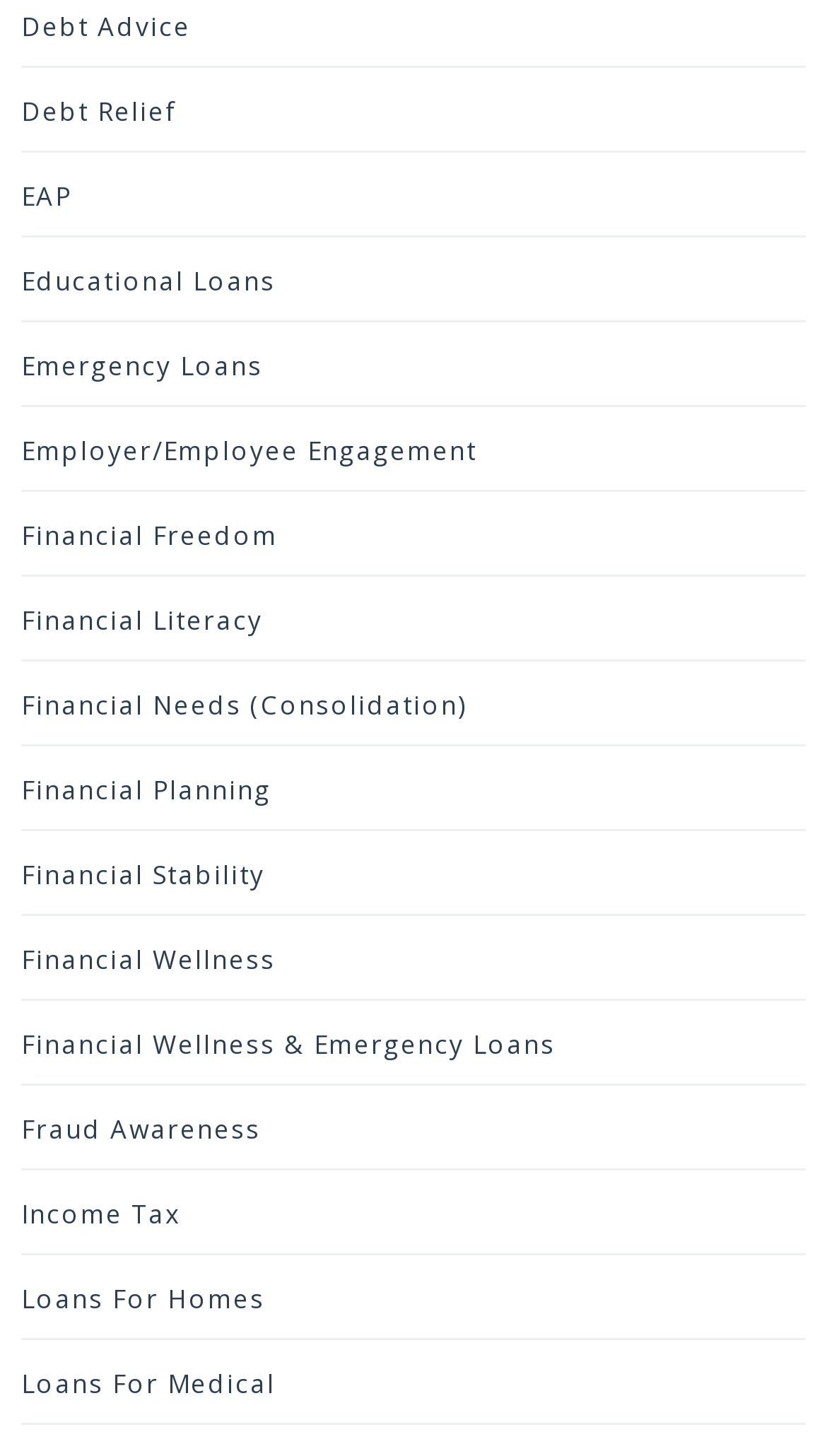Using floating point numbers between 0 and 1, provide the bounding box coordinates in the format (top-left x, top-left y, bottom-right x, bottom-right y). Locate the UI element described here: EAP

[0.026, 0.105, 0.974, 0.162]